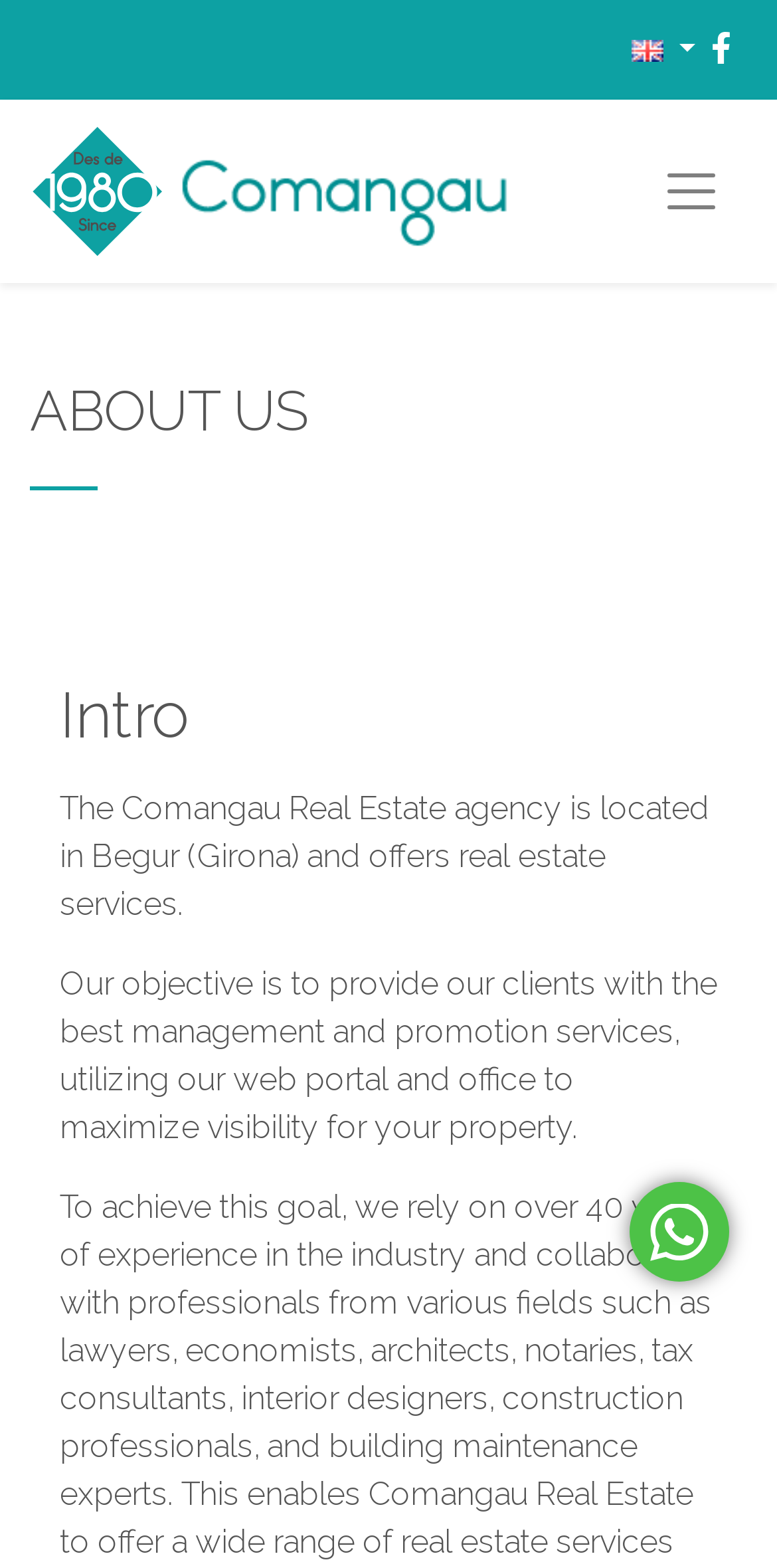Locate the bounding box coordinates of the UI element described by: "alt="english"". Provide the coordinates as four float numbers between 0 and 1, formatted as [left, top, right, bottom].

[0.813, 0.019, 0.895, 0.043]